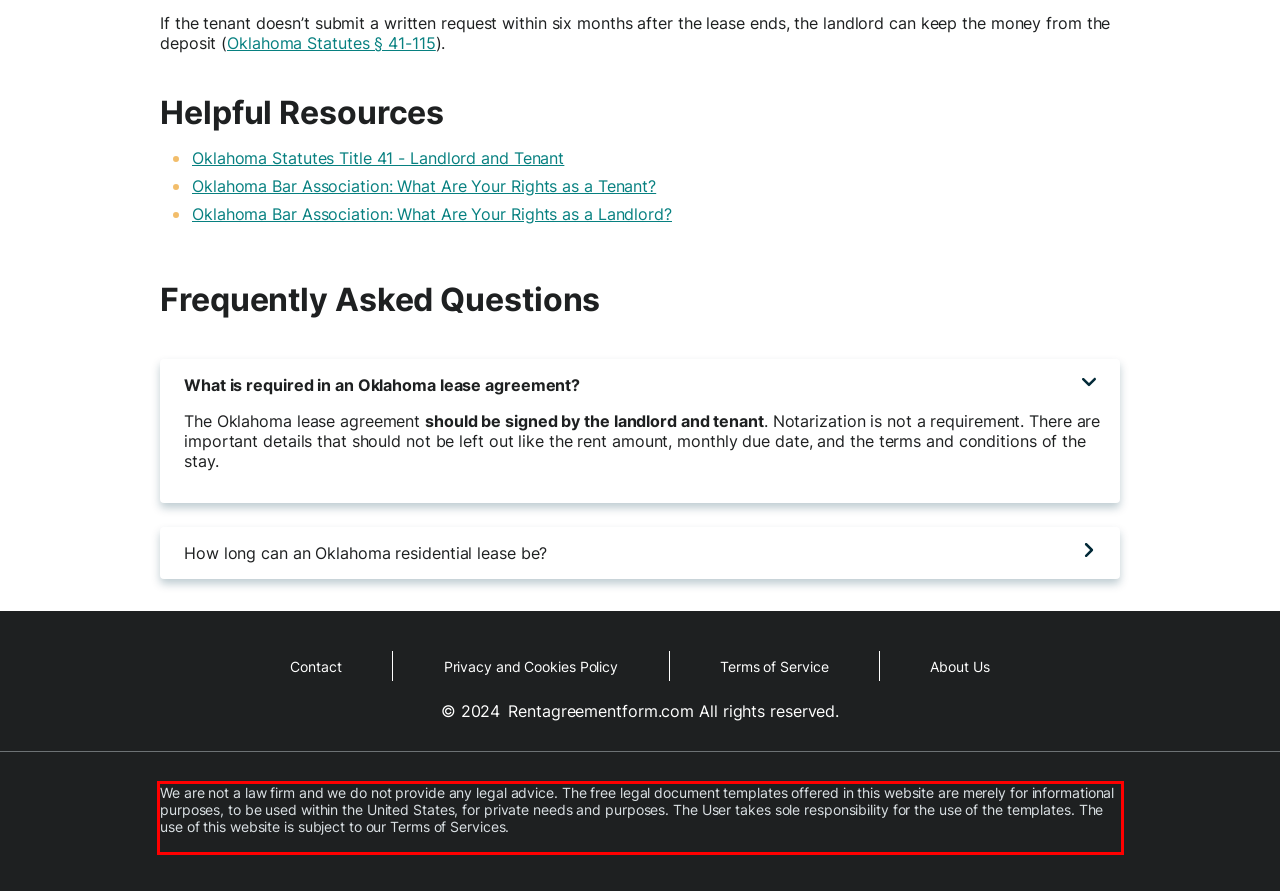Please perform OCR on the UI element surrounded by the red bounding box in the given webpage screenshot and extract its text content.

We are not a law firm and we do not provide any legal advice. The free legal document templates offered in this website are merely for informational purposes, to be used within the United States, for private needs and purposes. The User takes sole responsibility for the use of the templates. The use of this website is subject to our Terms of Services.